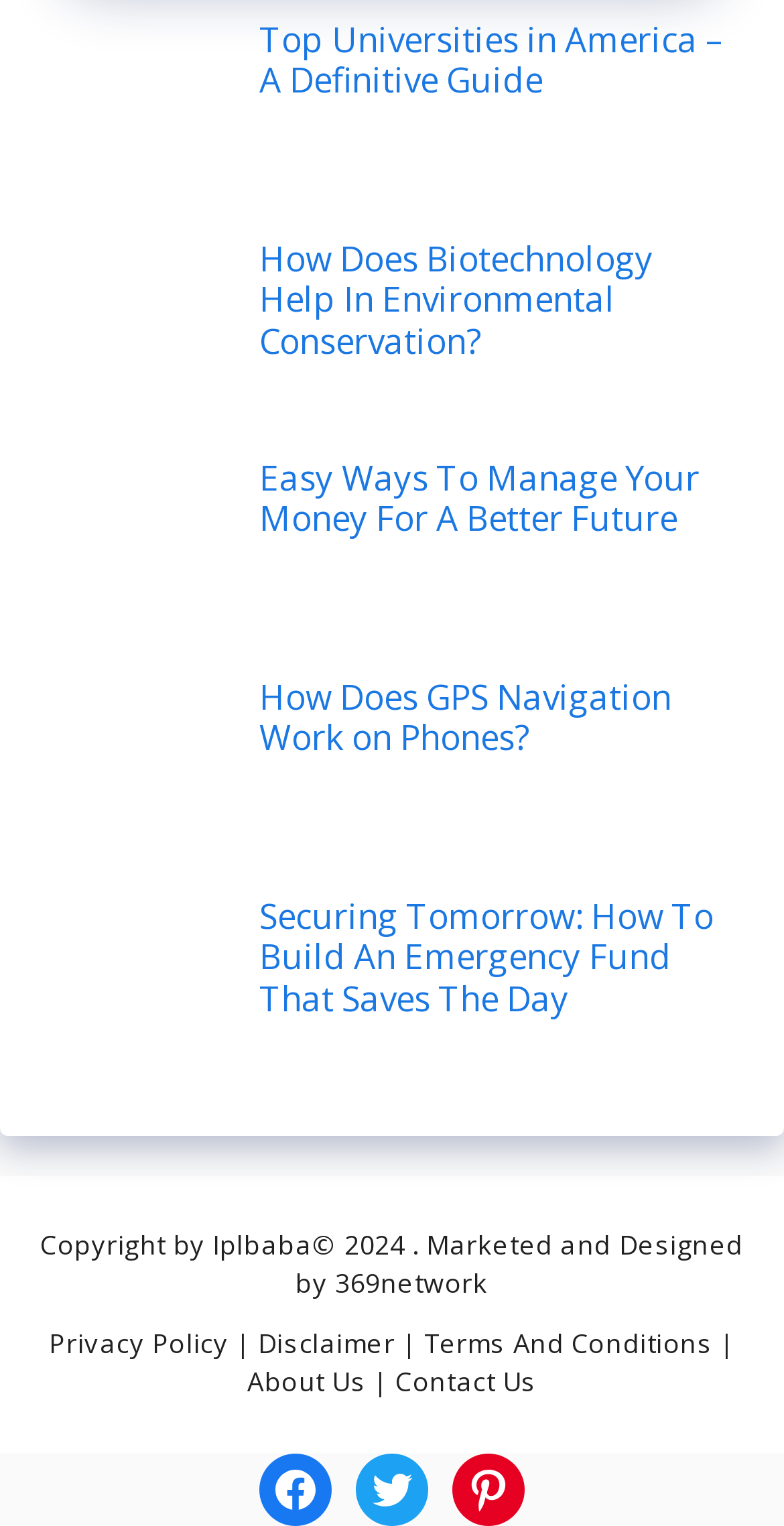Using the provided element description: "Twitter", determine the bounding box coordinates of the corresponding UI element in the screenshot.

[0.454, 0.952, 0.546, 1.0]